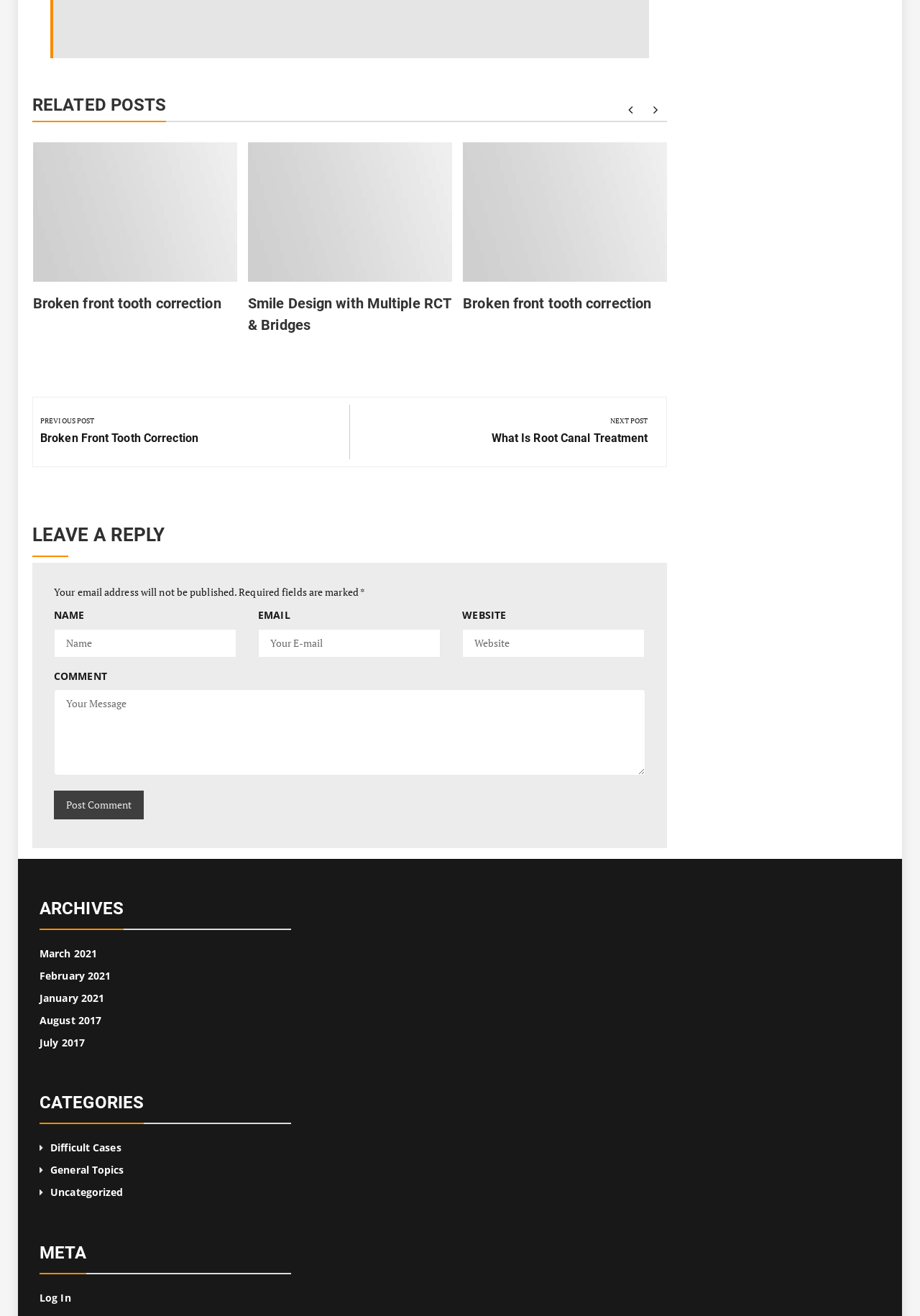Identify the bounding box coordinates of the specific part of the webpage to click to complete this instruction: "Click on the 'Log In' link".

[0.043, 0.981, 0.077, 0.991]